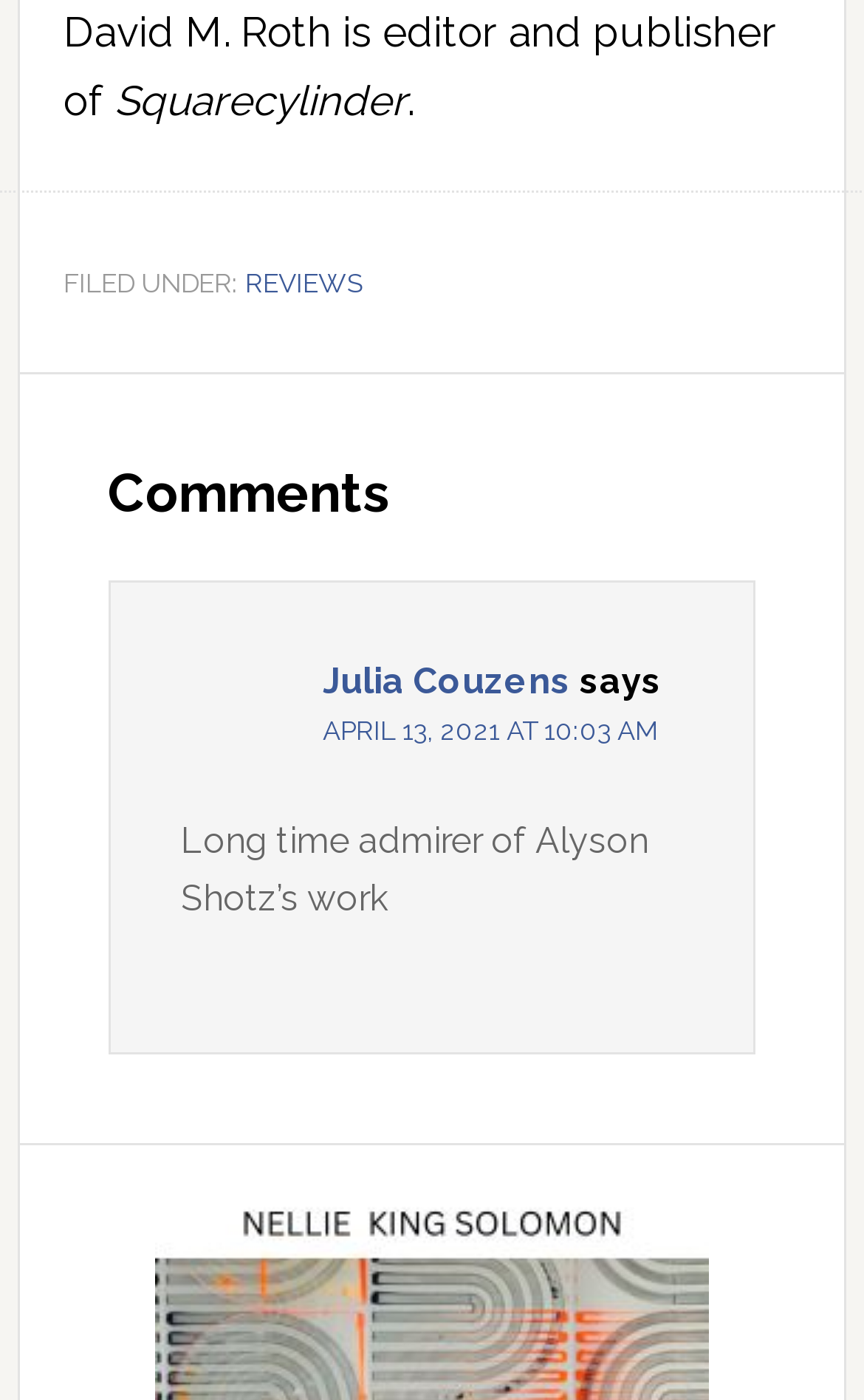Please reply to the following question using a single word or phrase: 
When was the comment posted?

APRIL 13, 2021 AT 10:03 AM